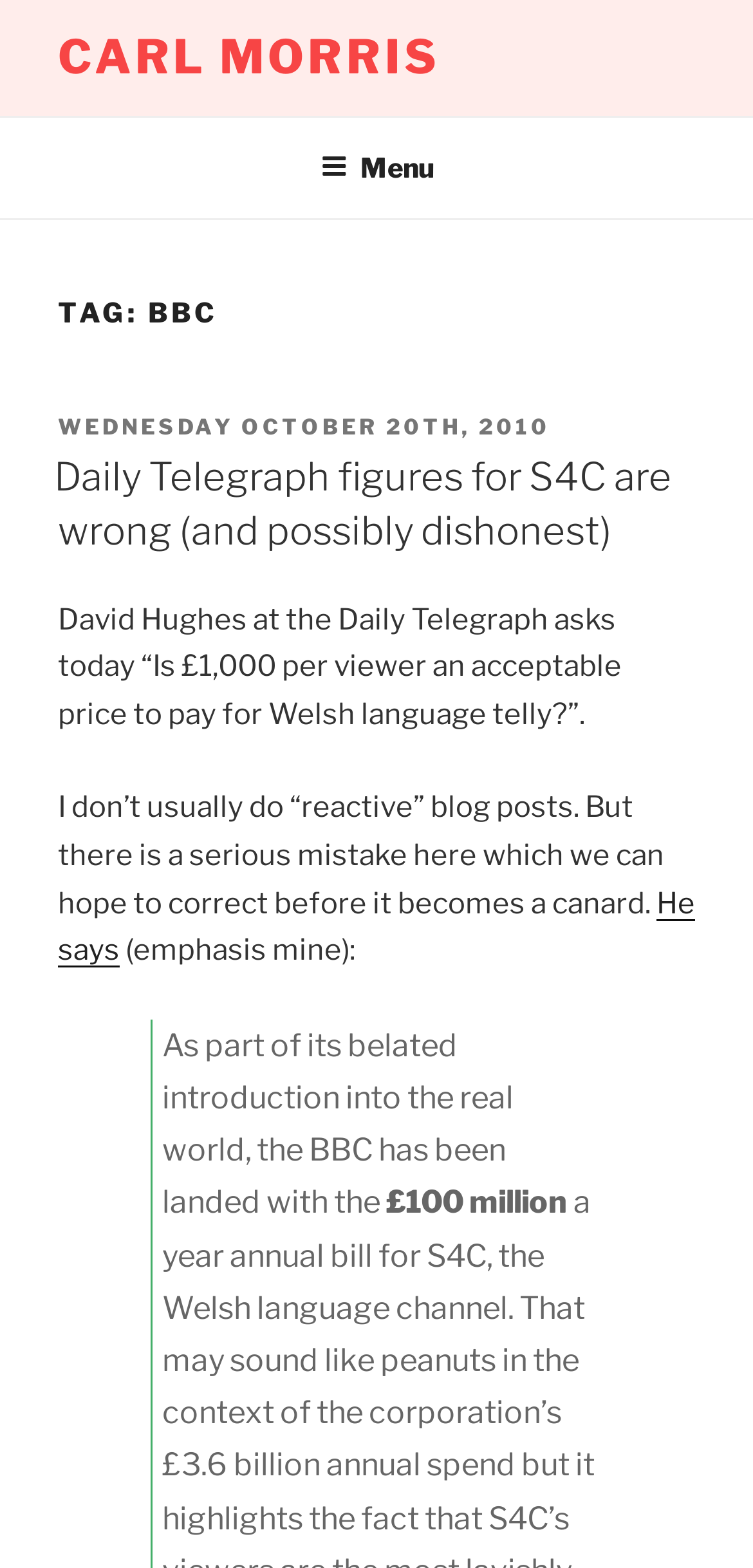Using the webpage screenshot and the element description Carl Morris, determine the bounding box coordinates. Specify the coordinates in the format (top-left x, top-left y, bottom-right x, bottom-right y) with values ranging from 0 to 1.

[0.077, 0.018, 0.585, 0.054]